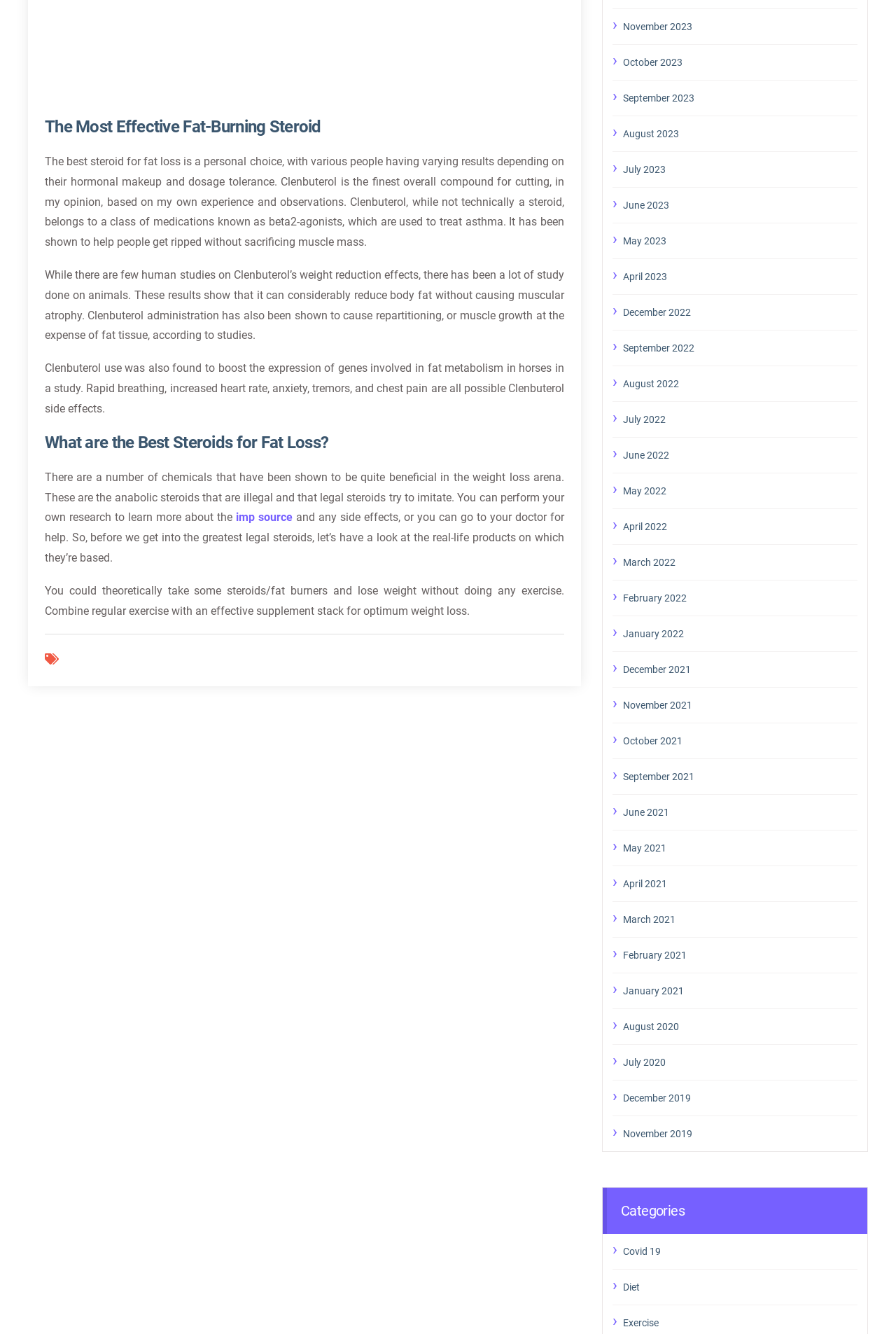Please answer the following question using a single word or phrase: 
How many links to past months are there on the webpage?

24